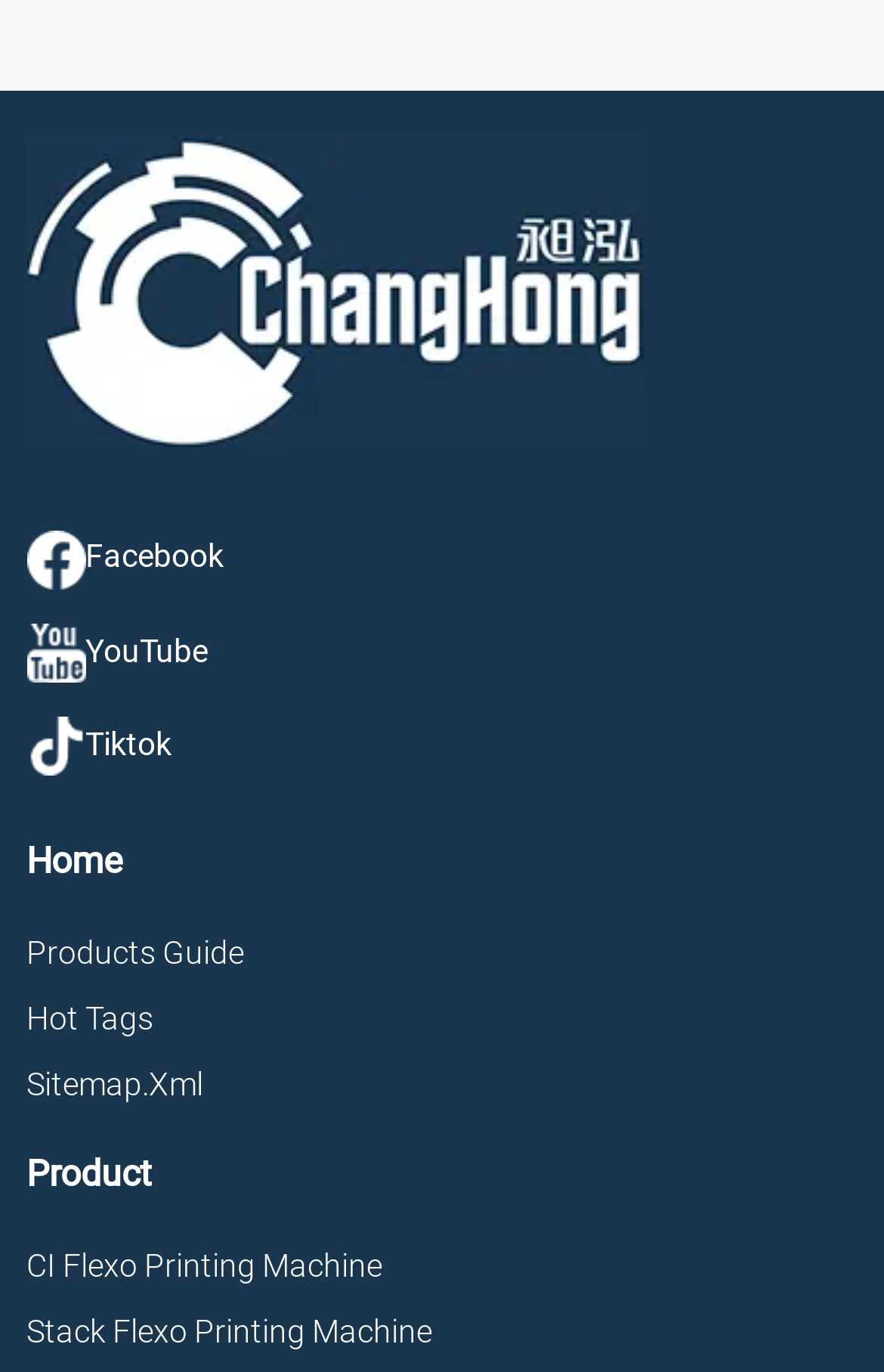Can you give a comprehensive explanation to the question given the content of the image?
What is the purpose of the 'Sitemap.Xml' link?

The 'Sitemap.Xml' link is likely provided to allow users to access the website's sitemap, which is an XML file that provides a hierarchical structure of the website's pages and content.